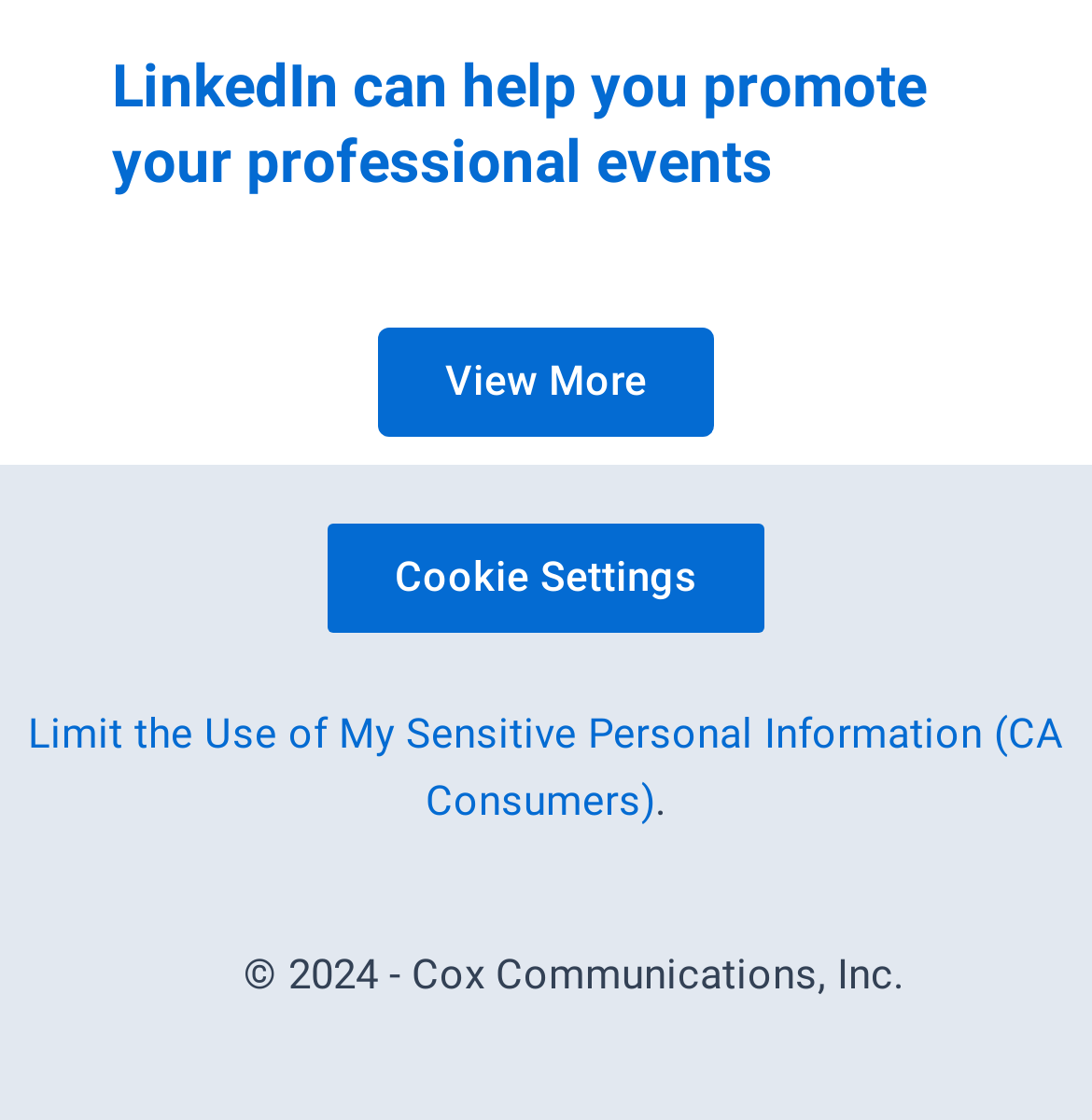Find the bounding box of the element with the following description: "Cookie Settings". The coordinates must be four float numbers between 0 and 1, formatted as [left, top, right, bottom].

[0.3, 0.468, 0.7, 0.564]